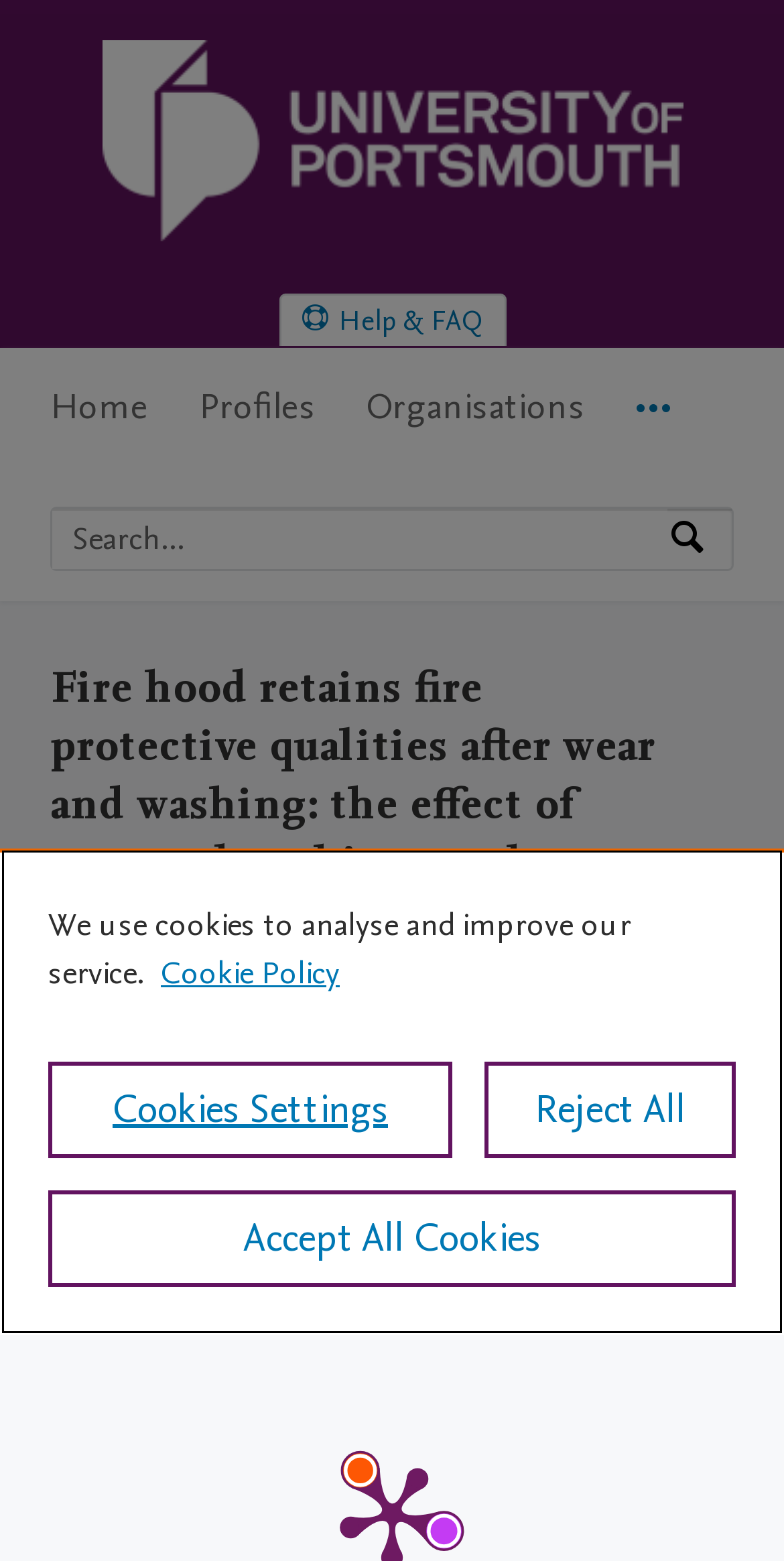What can you do with the search box?
Using the image, provide a concise answer in one word or a short phrase.

Search by expertise, name or affiliation